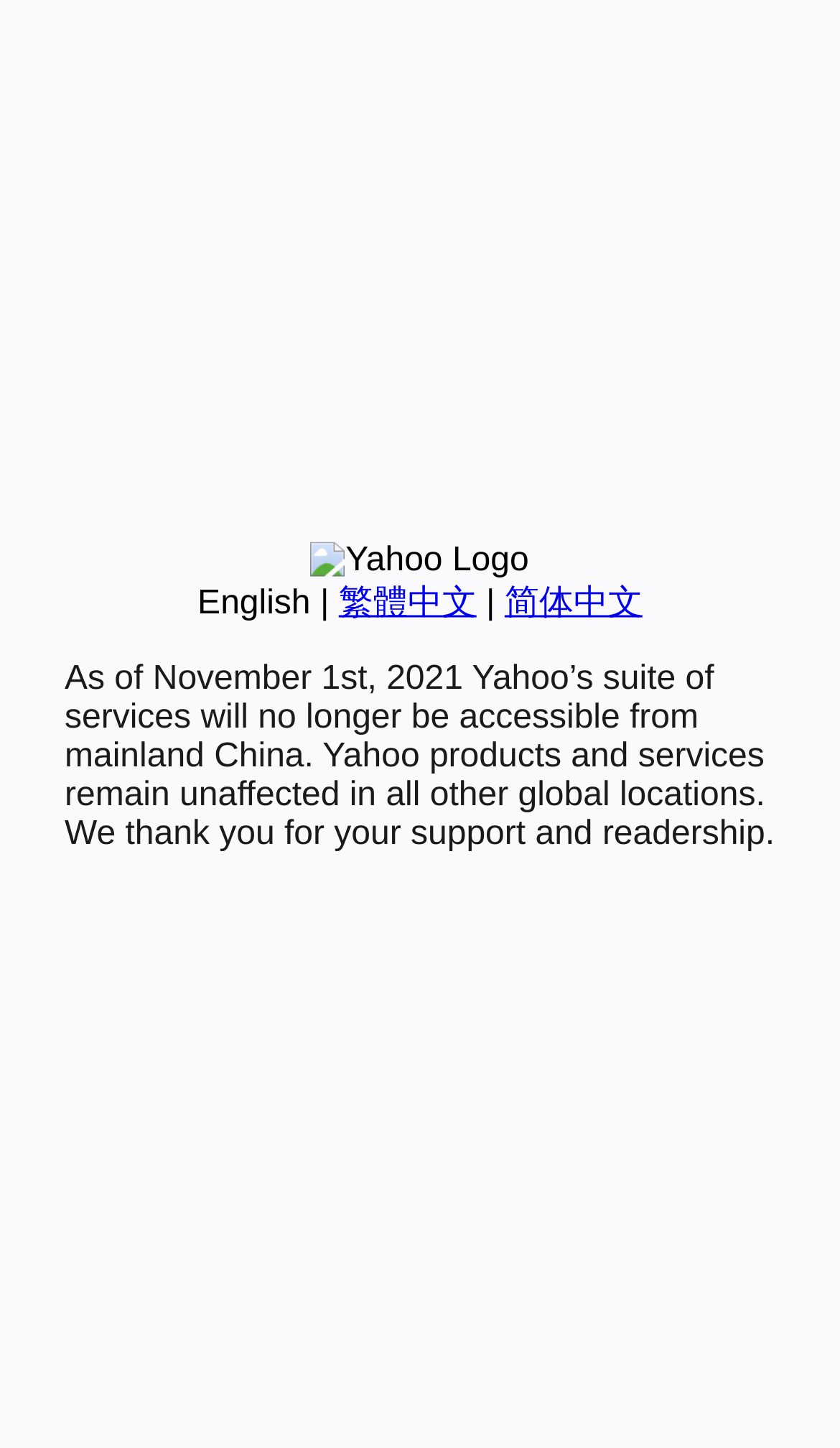Please find the bounding box for the UI component described as follows: "简体中文".

[0.601, 0.404, 0.765, 0.429]